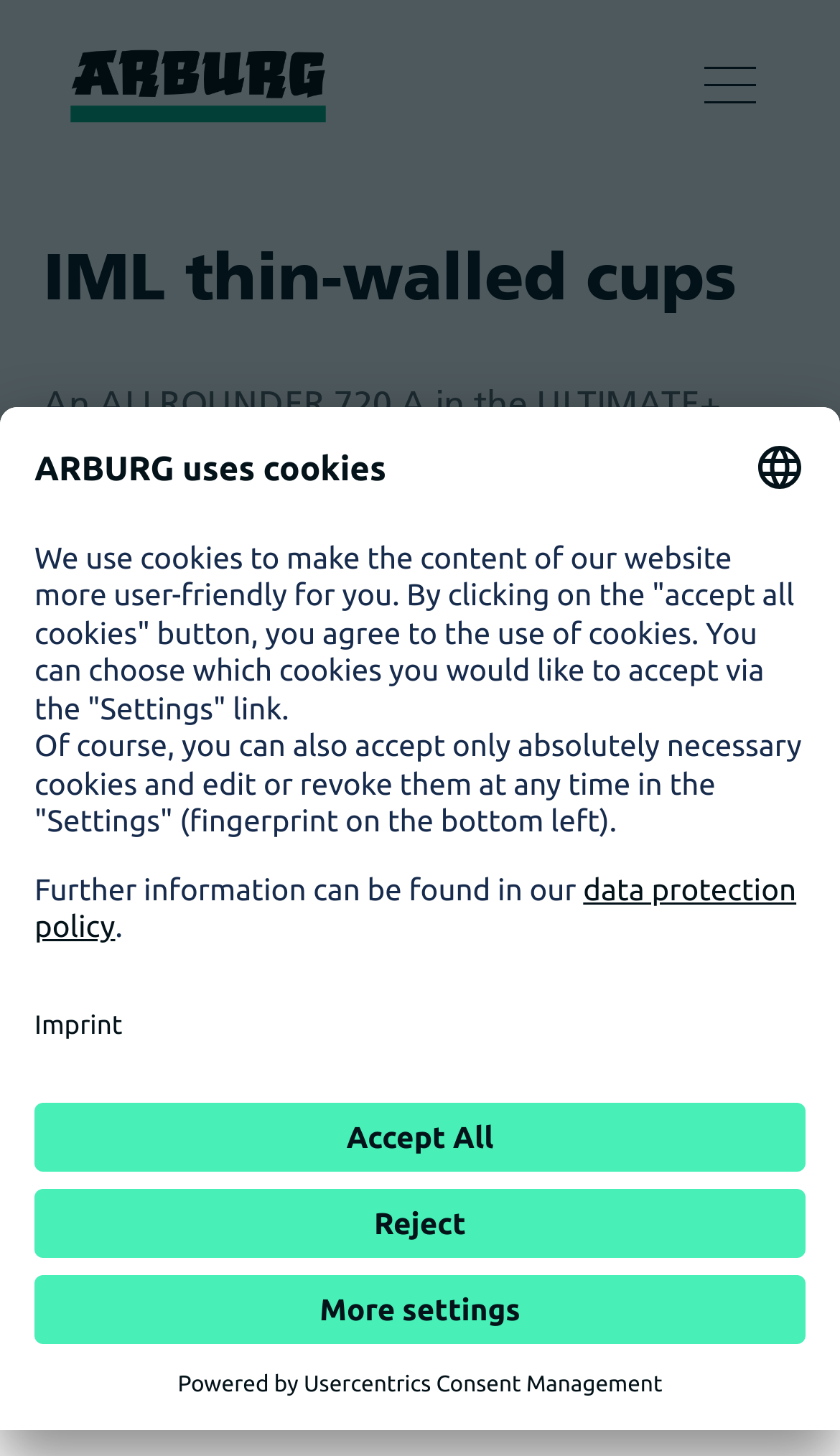What is the energy footprint improvement?
Based on the image, answer the question with as much detail as possible.

The energy footprint improvement can be found in the StaticText element which describes it as 'the energy footprint has improved by 20 percent'.